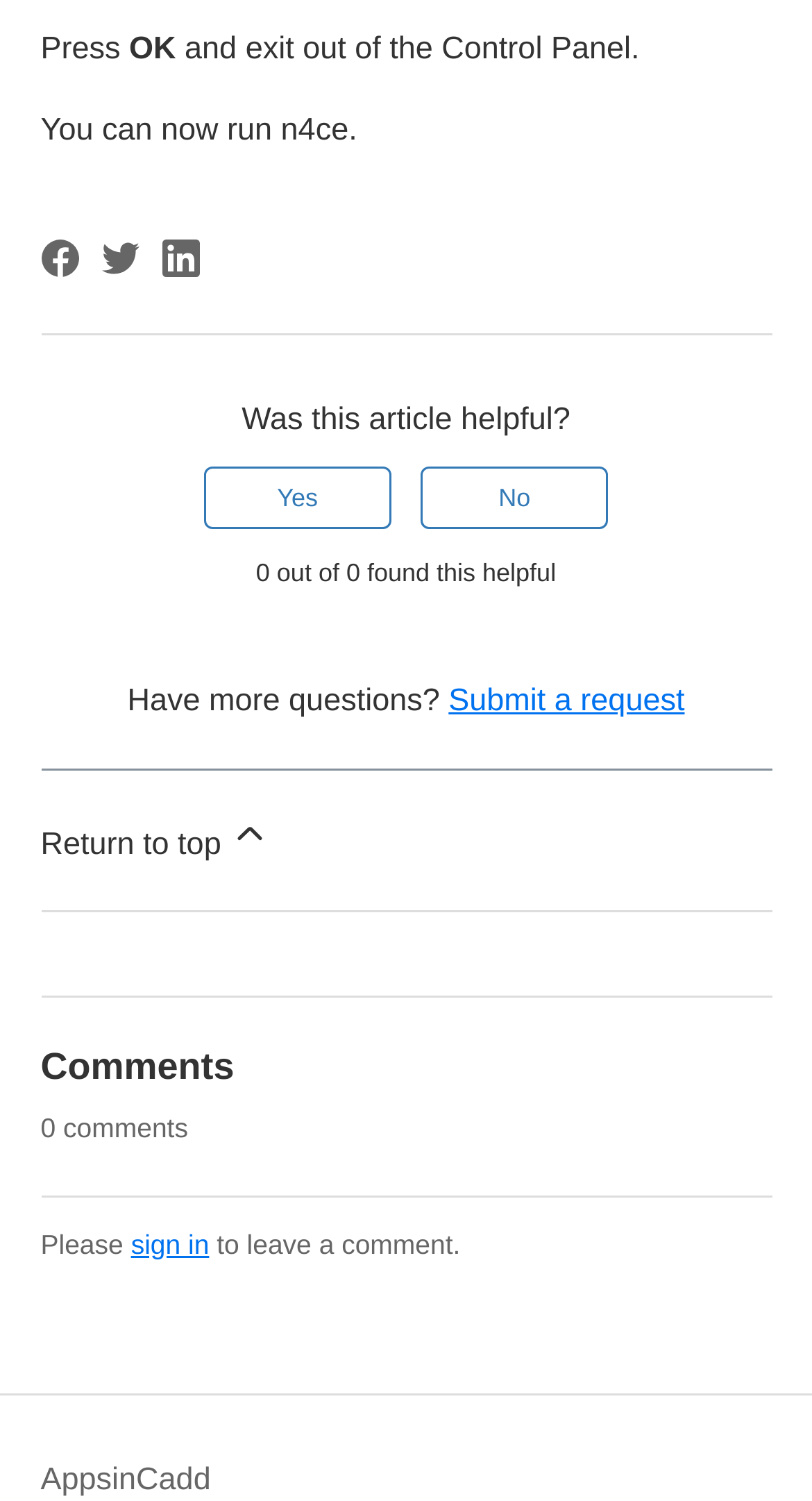From the webpage screenshot, predict the bounding box coordinates (top-left x, top-left y, bottom-right x, bottom-right y) for the UI element described here: Yes

[0.251, 0.31, 0.482, 0.352]